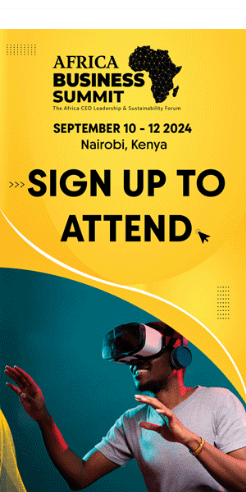What is the purpose of the Africa Business Summit?
Refer to the image and give a detailed response to the question.

According to the caption, the Africa Business Summit serves as a platform for CEO leadership and sustainability discussions, highlighting its significance for business leaders across Africa.